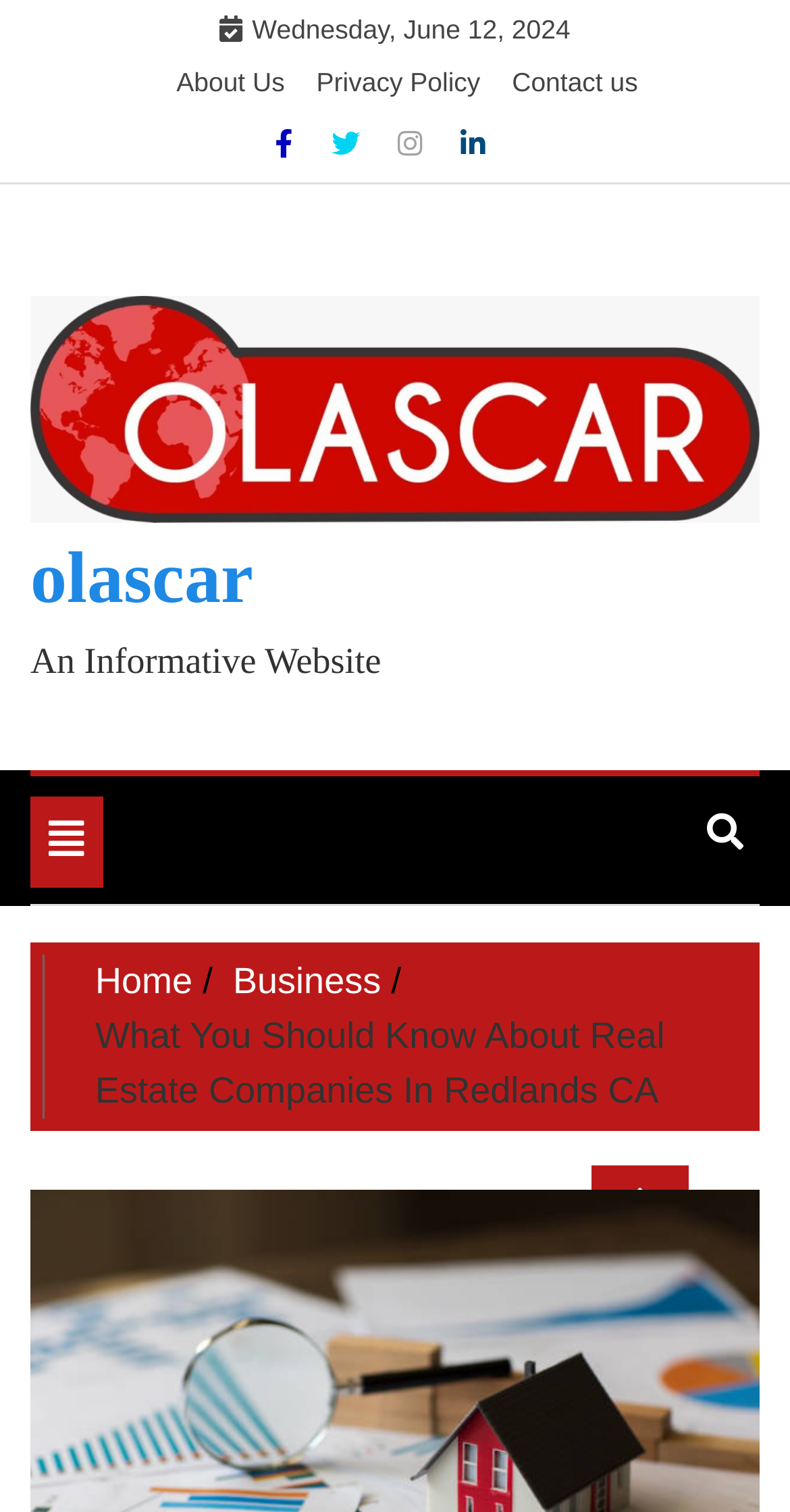What is the date displayed on the webpage?
Please provide a single word or phrase as the answer based on the screenshot.

Wednesday, June 12, 2024